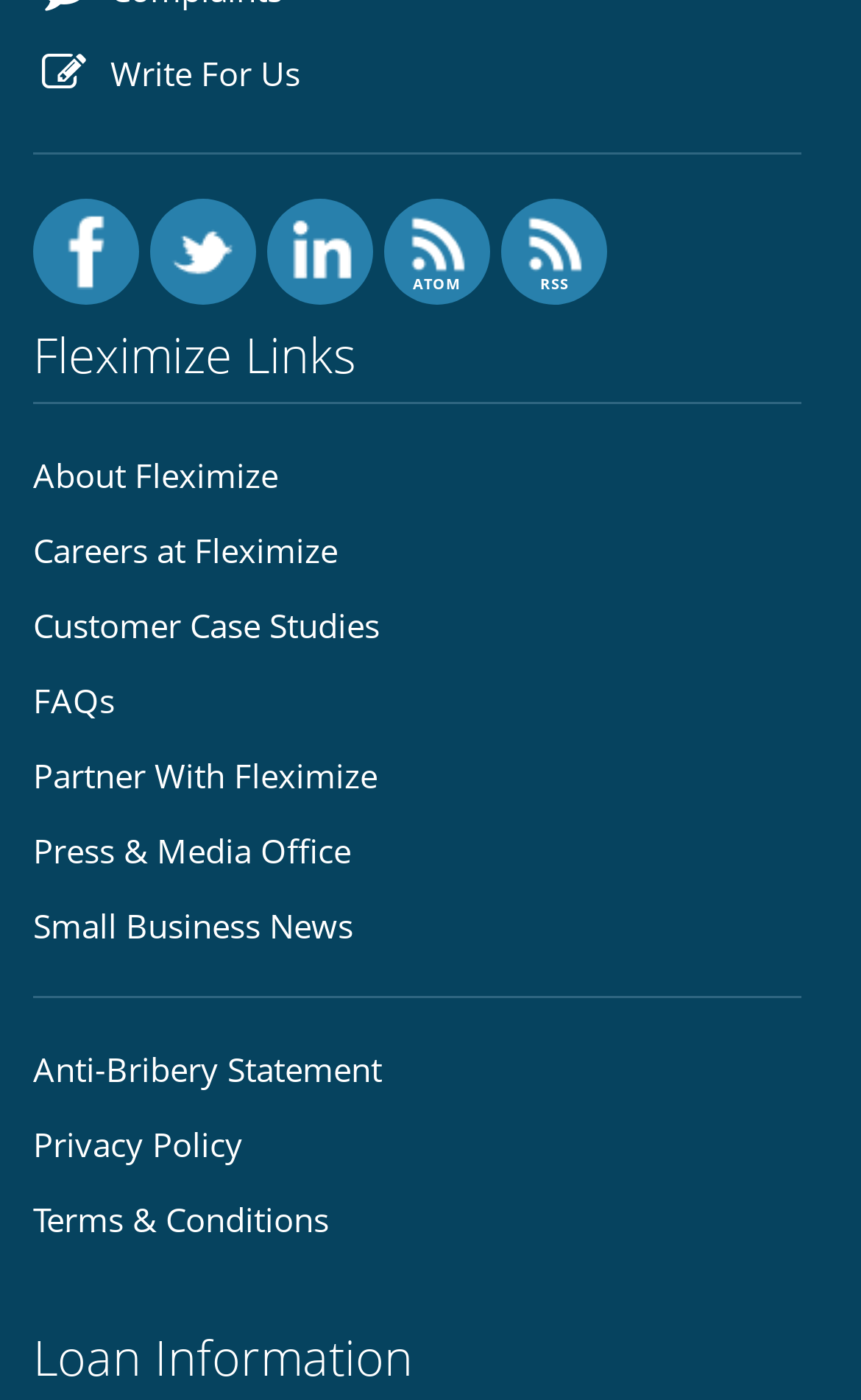Indicate the bounding box coordinates of the element that needs to be clicked to satisfy the following instruction: "View Customer Case Studies". The coordinates should be four float numbers between 0 and 1, i.e., [left, top, right, bottom].

[0.038, 0.431, 0.441, 0.467]